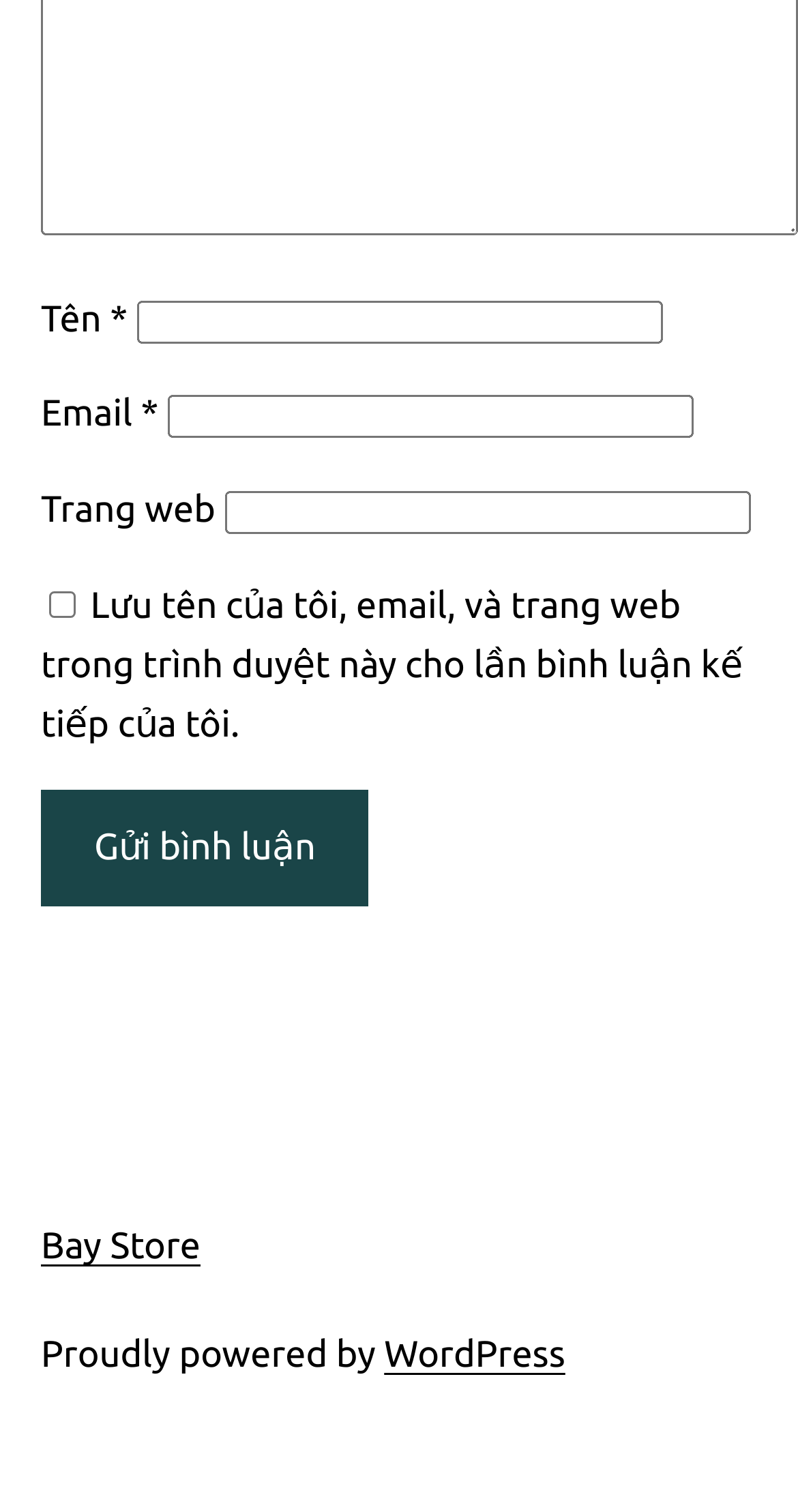Is the checkbox checked by default?
Please provide a single word or phrase in response based on the screenshot.

No